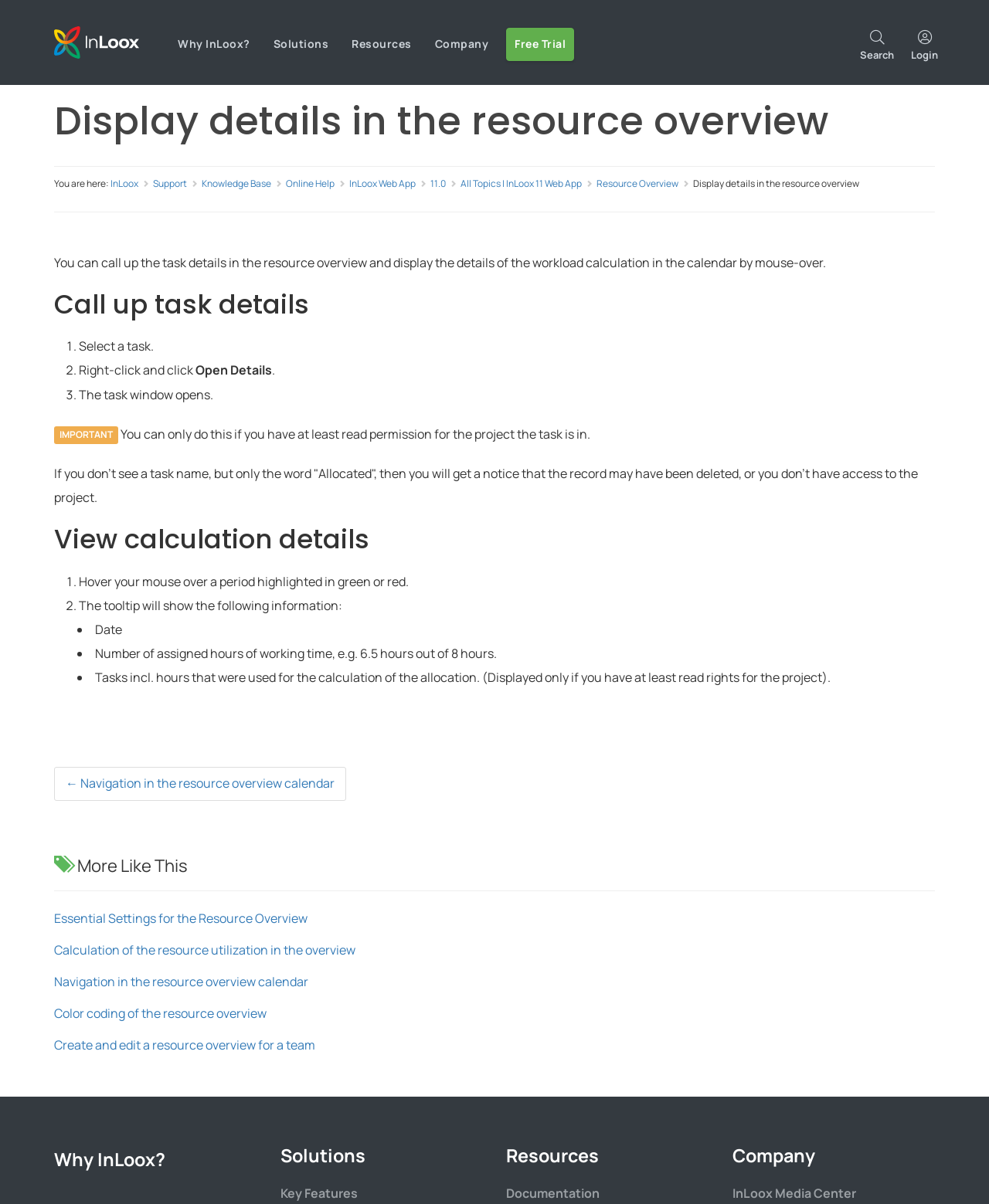Use the information in the screenshot to answer the question comprehensively: How can you open task details?

According to the instructions on the webpage, to open task details, you need to select a task, right-click on it, and then click 'Open Details'.